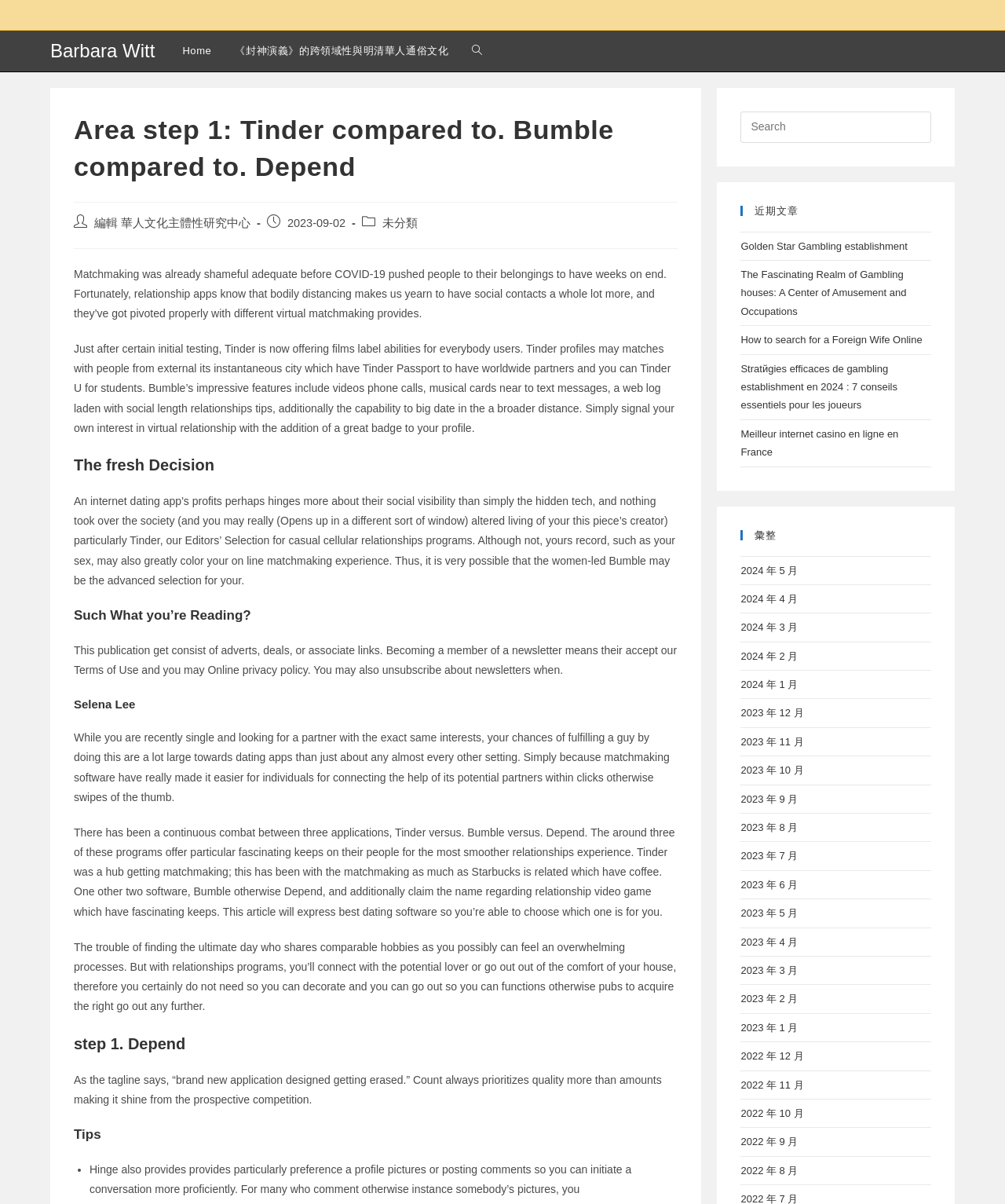Please locate the UI element described by "編輯 華人文化主體性研究中心" and provide its bounding box coordinates.

[0.094, 0.18, 0.249, 0.19]